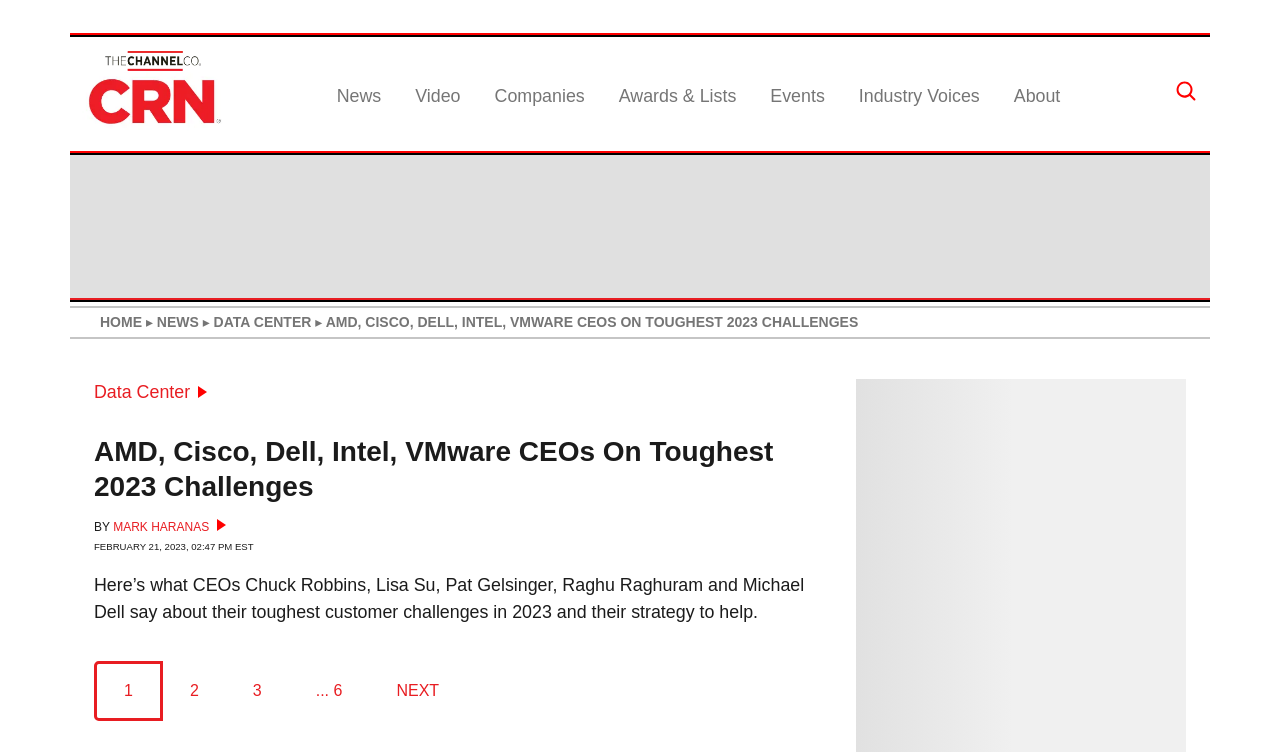What is the author of the article?
Carefully analyze the image and provide a thorough answer to the question.

I found the author's name by looking at the 'BY' section, which mentions 'By Mark Haranas'.